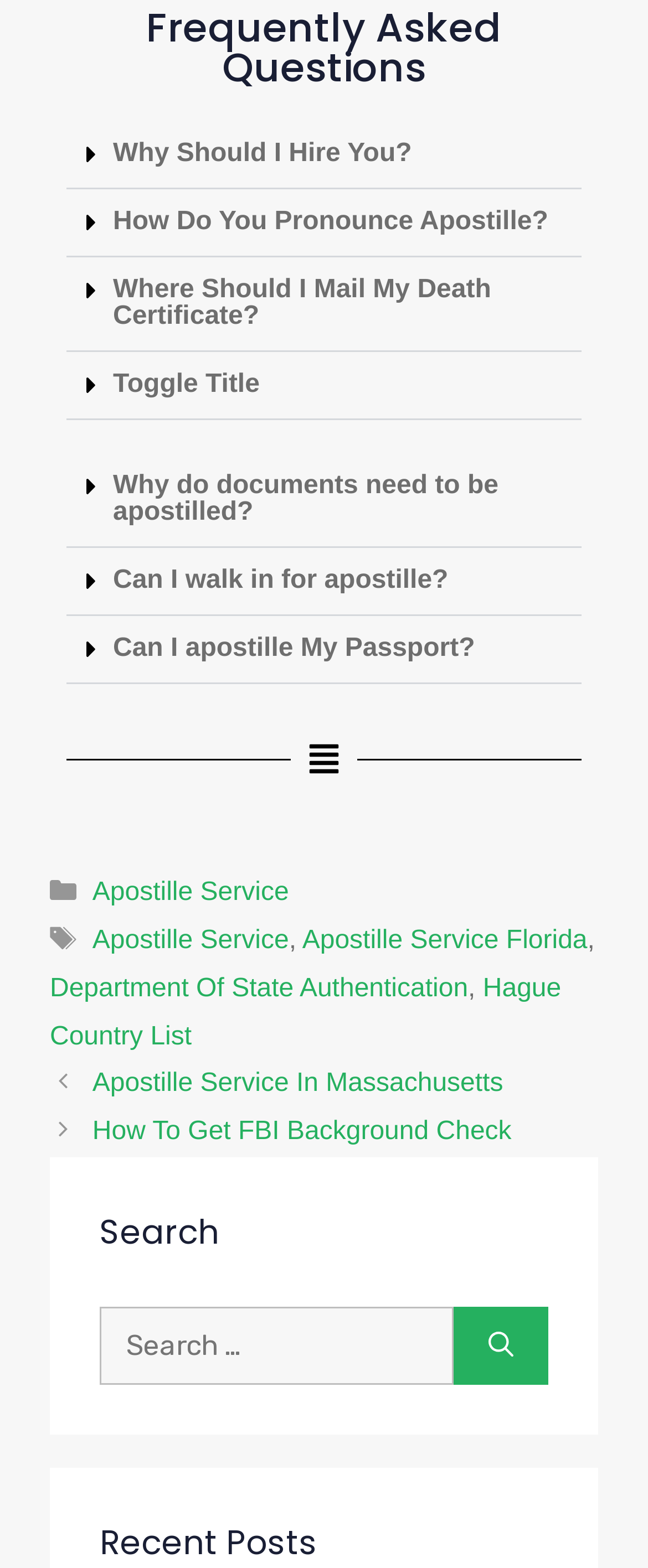Answer with a single word or phrase: 
What is the name of the service mentioned in the footer?

Apostille Service